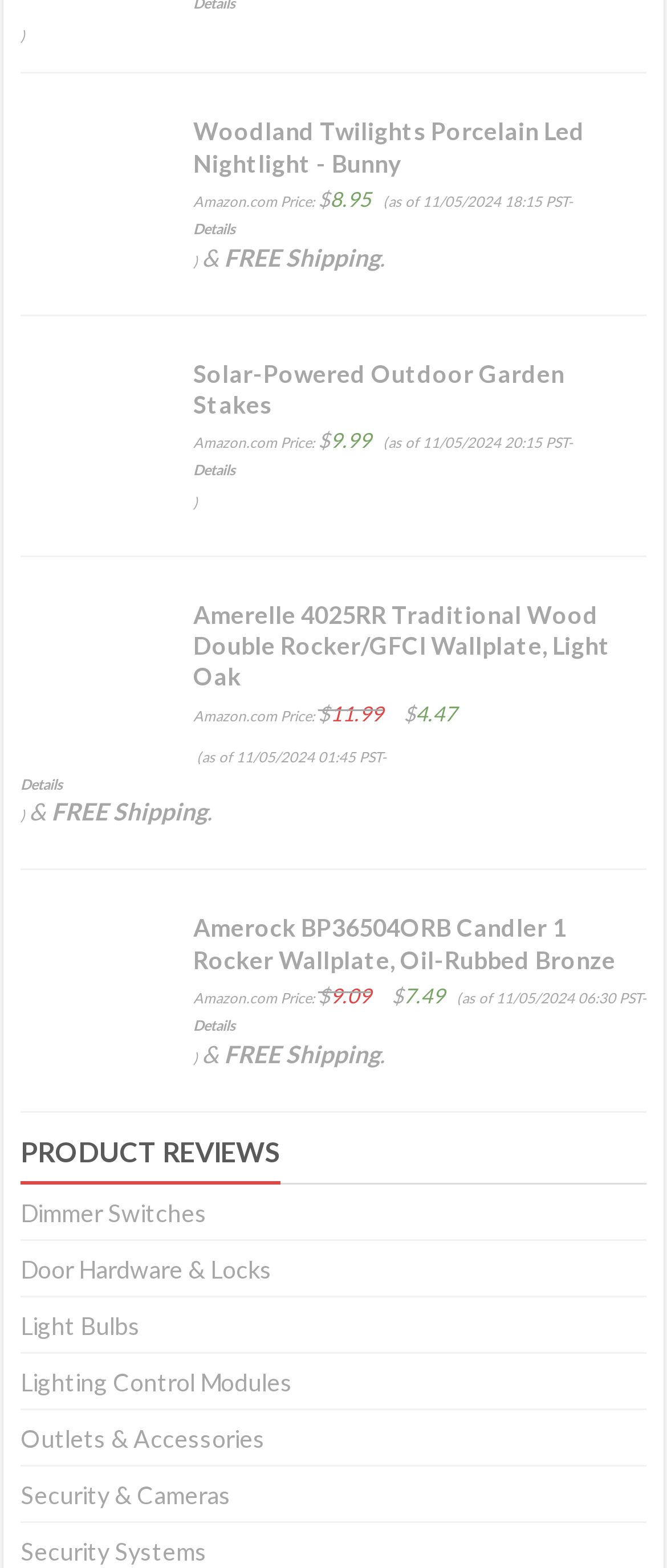Given the element description Details, identify the bounding box coordinates for the UI element on the webpage screenshot. The format should be (top-left x, top-left y, bottom-right x, bottom-right y), with values between 0 and 1.

[0.031, 0.14, 0.969, 0.152]